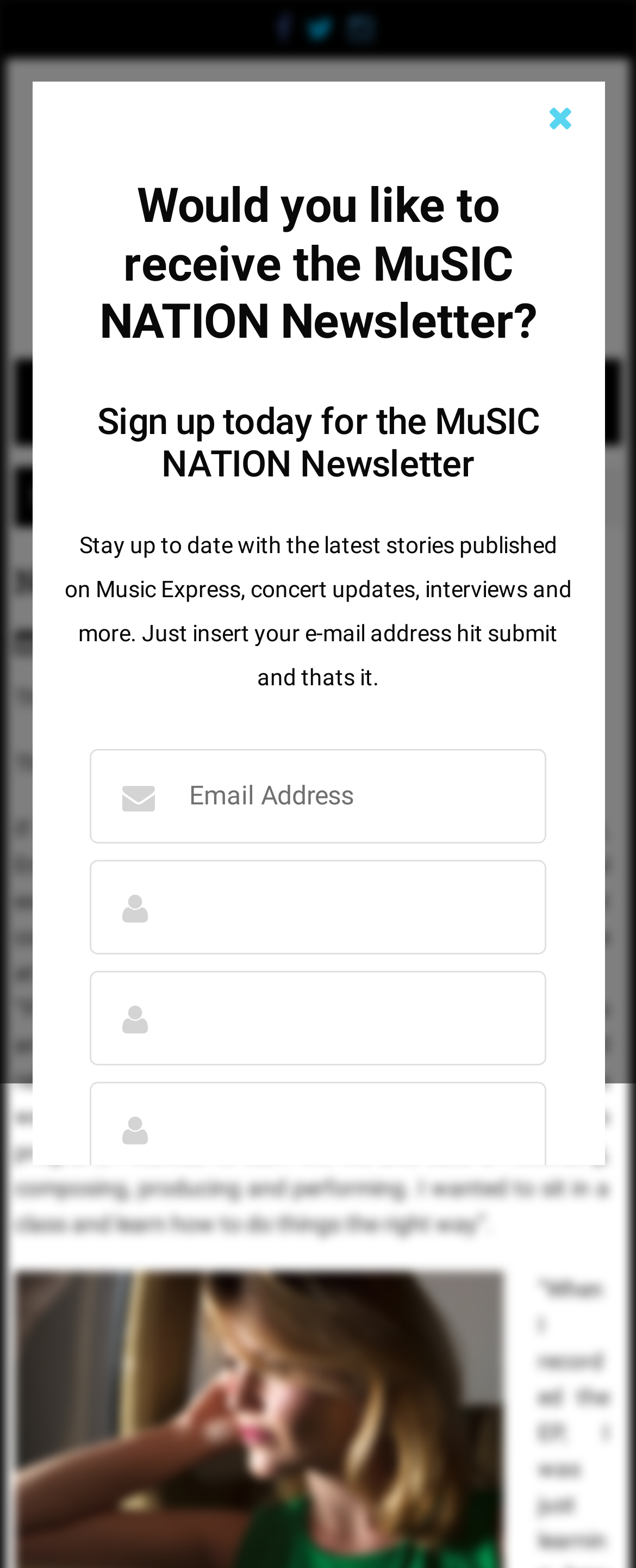Find the bounding box of the web element that fits this description: "alt="The Music Express 2023"".

[0.128, 0.053, 0.872, 0.207]